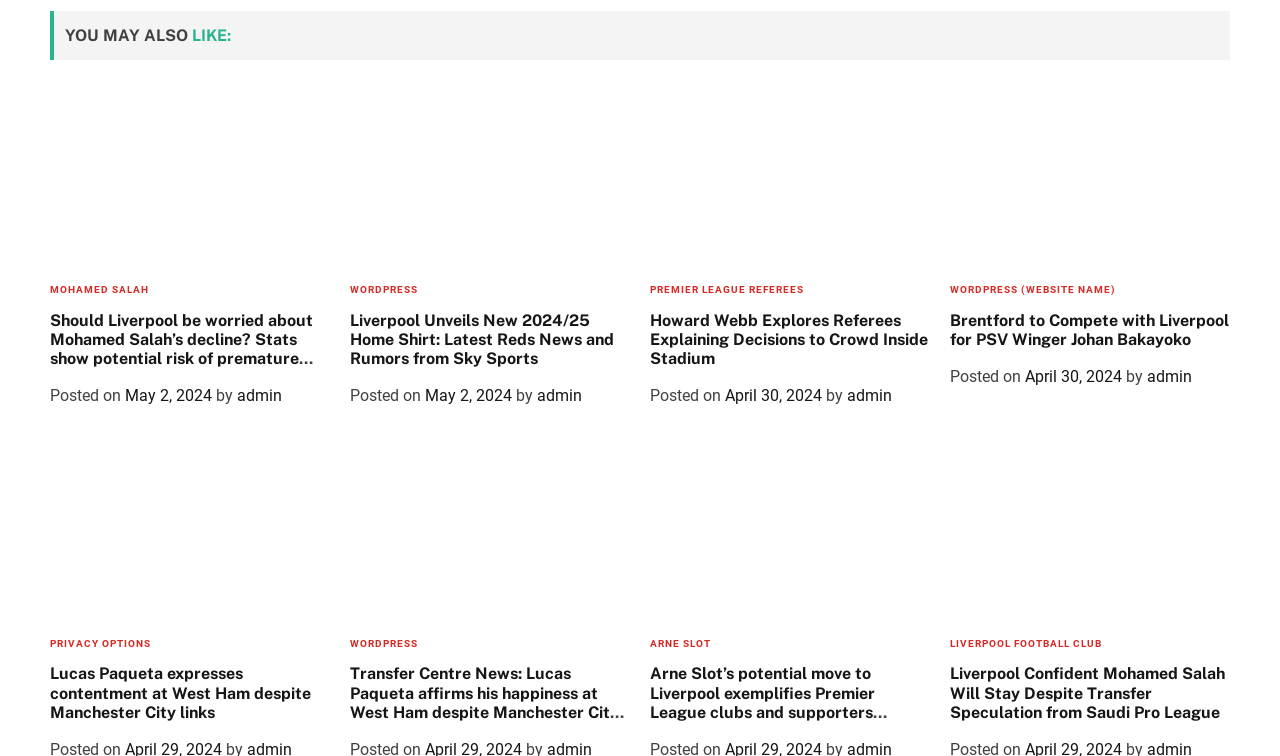Please identify the bounding box coordinates of the element I should click to complete this instruction: 'Read about Lucas Paqueta expresses contentment at West Ham'. The coordinates should be given as four float numbers between 0 and 1, like this: [left, top, right, bottom].

[0.039, 0.567, 0.258, 0.805]